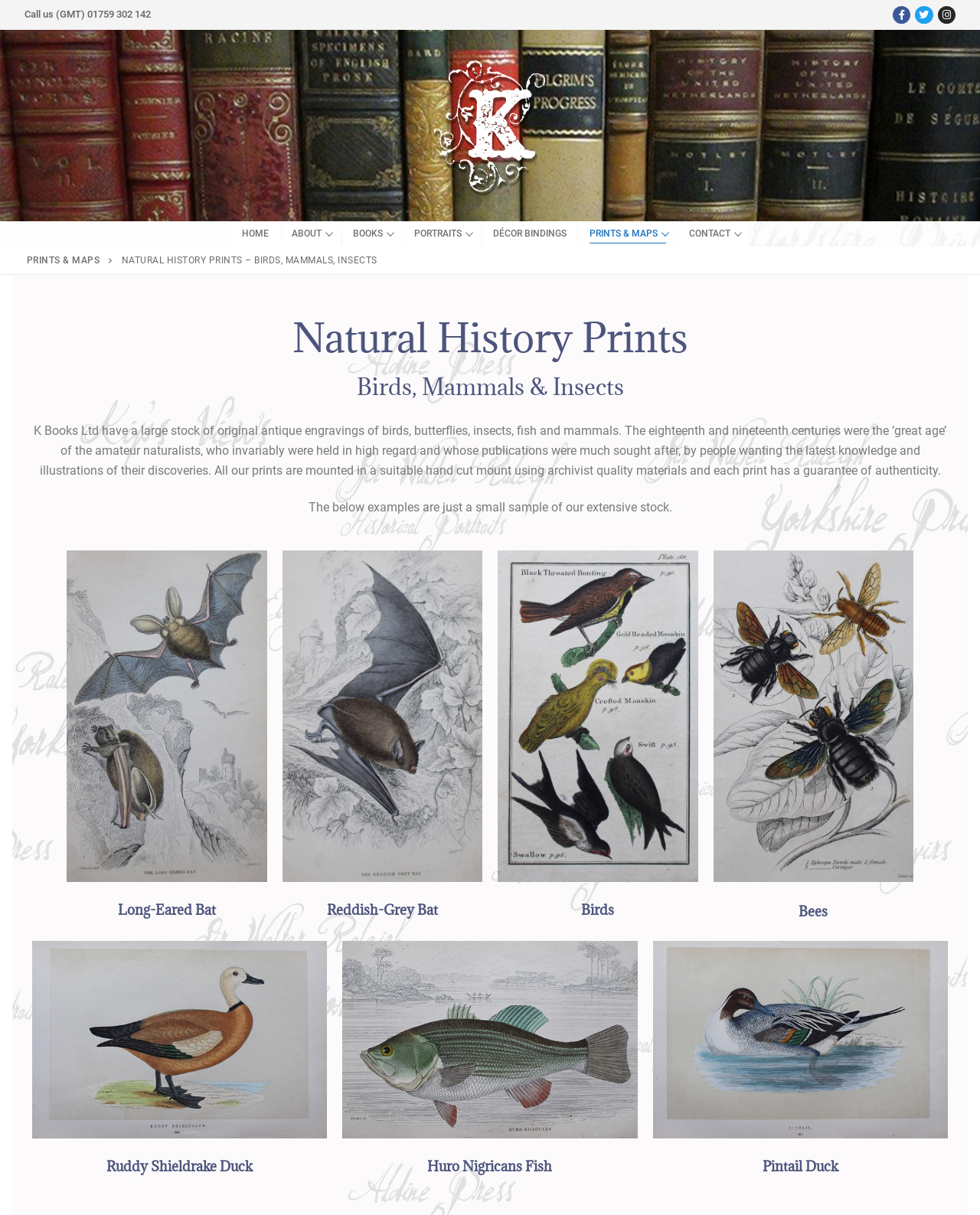Please determine the bounding box coordinates of the area that needs to be clicked to complete this task: 'Call the phone number'. The coordinates must be four float numbers between 0 and 1, formatted as [left, top, right, bottom].

[0.025, 0.007, 0.154, 0.016]